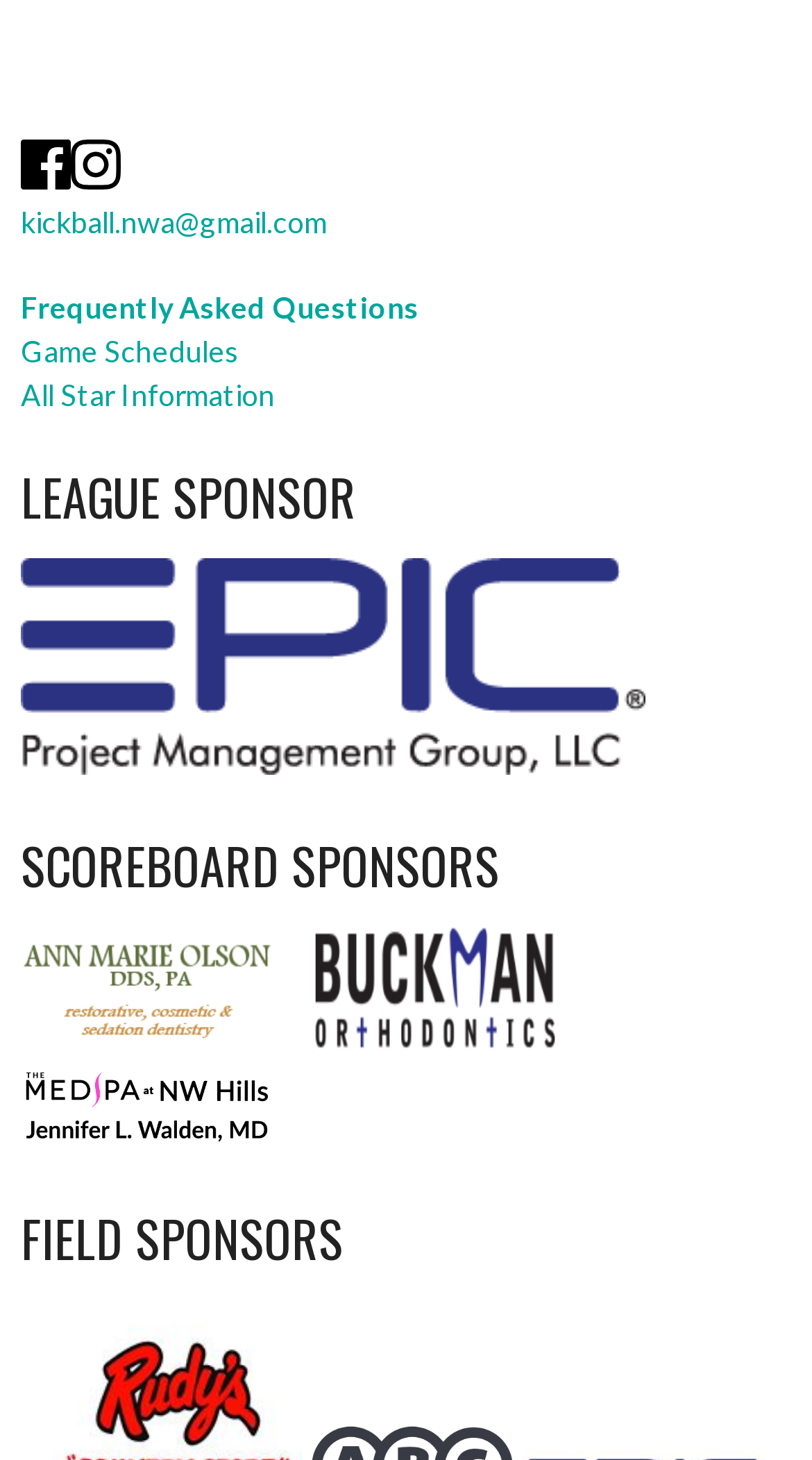Please specify the bounding box coordinates of the clickable region necessary for completing the following instruction: "view the Game Schedules". The coordinates must consist of four float numbers between 0 and 1, i.e., [left, top, right, bottom].

[0.026, 0.228, 0.295, 0.252]